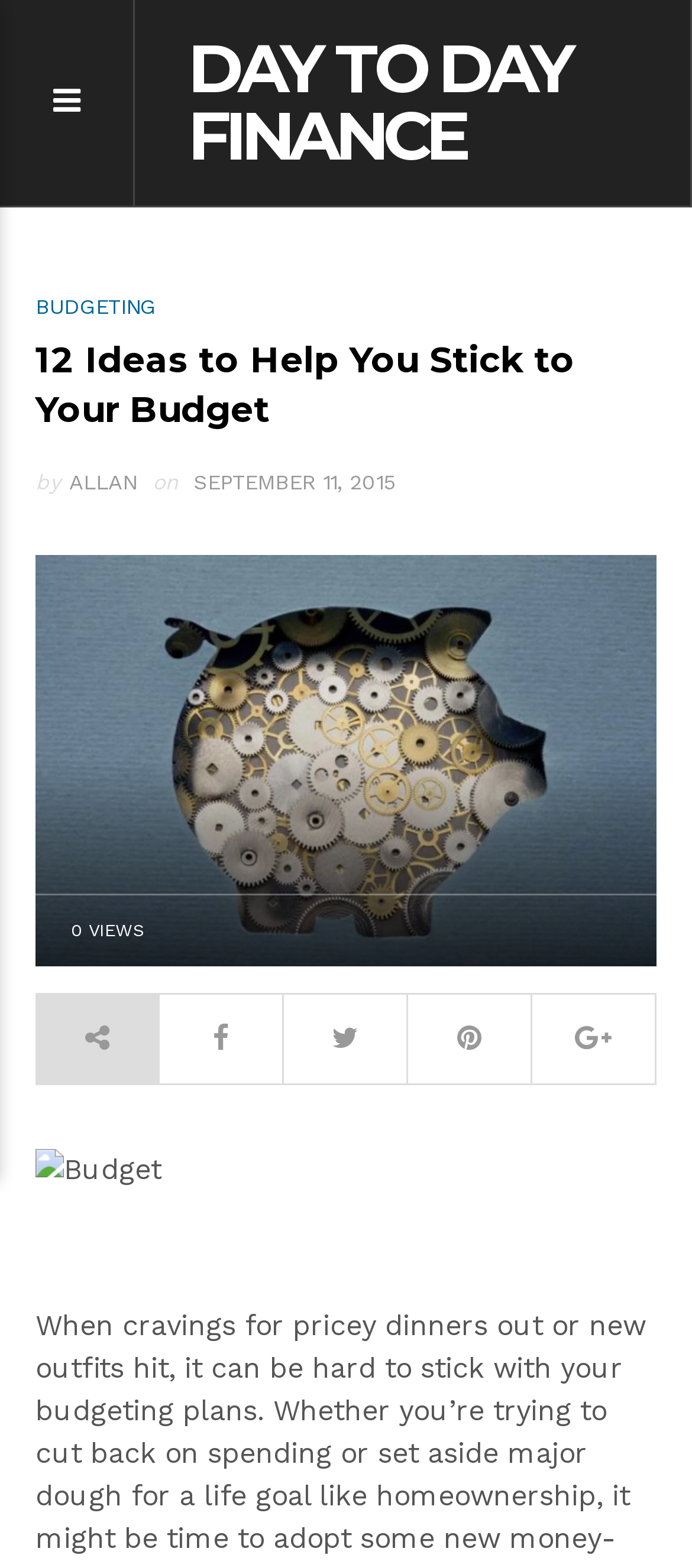What is the main topic of the article?
Please use the image to deliver a detailed and complete answer.

The main topic of the article can be inferred by looking at the heading element with the text '12 Ideas to Help You Stick to Your Budget', which suggests that the article is about providing ideas to help readers stick to their budget.